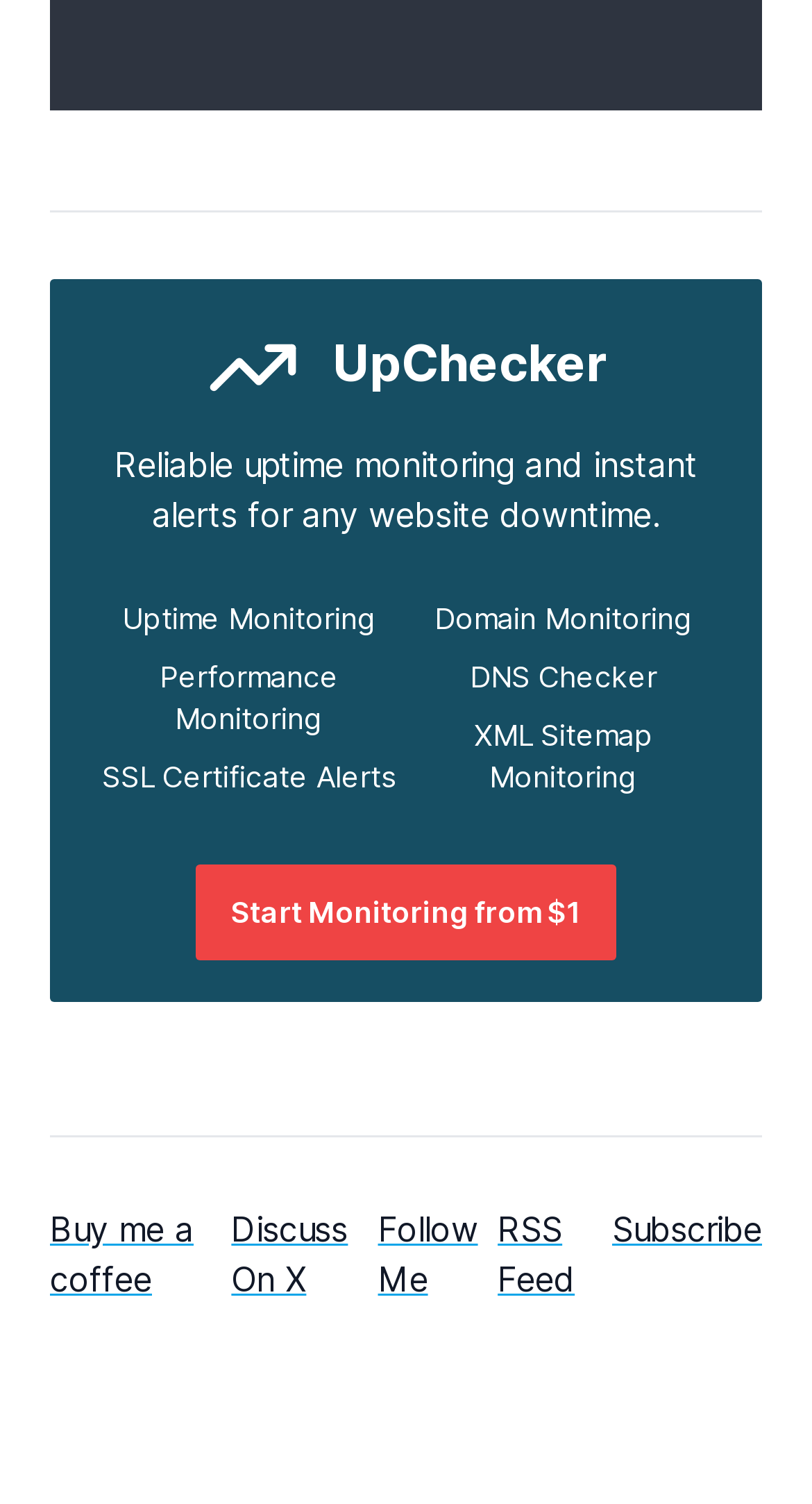Using the provided element description: "Follow Me", identify the bounding box coordinates. The coordinates should be four floats between 0 and 1 in the order [left, top, right, bottom].

[0.465, 0.803, 0.589, 0.864]